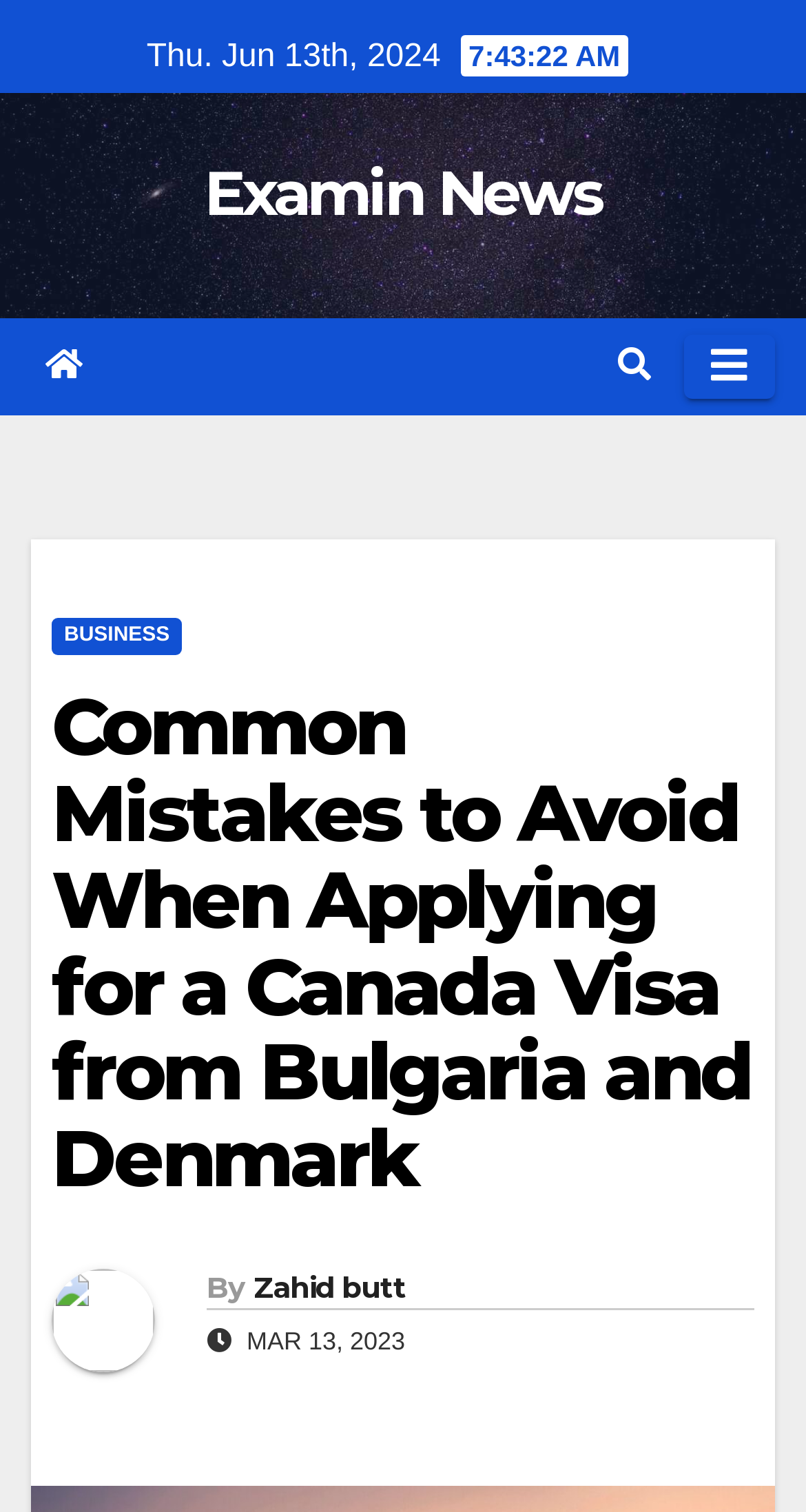Give a succinct answer to this question in a single word or phrase: 
What is the topic of the news article?

Common Mistakes to Avoid When Applying for a Canada Visa